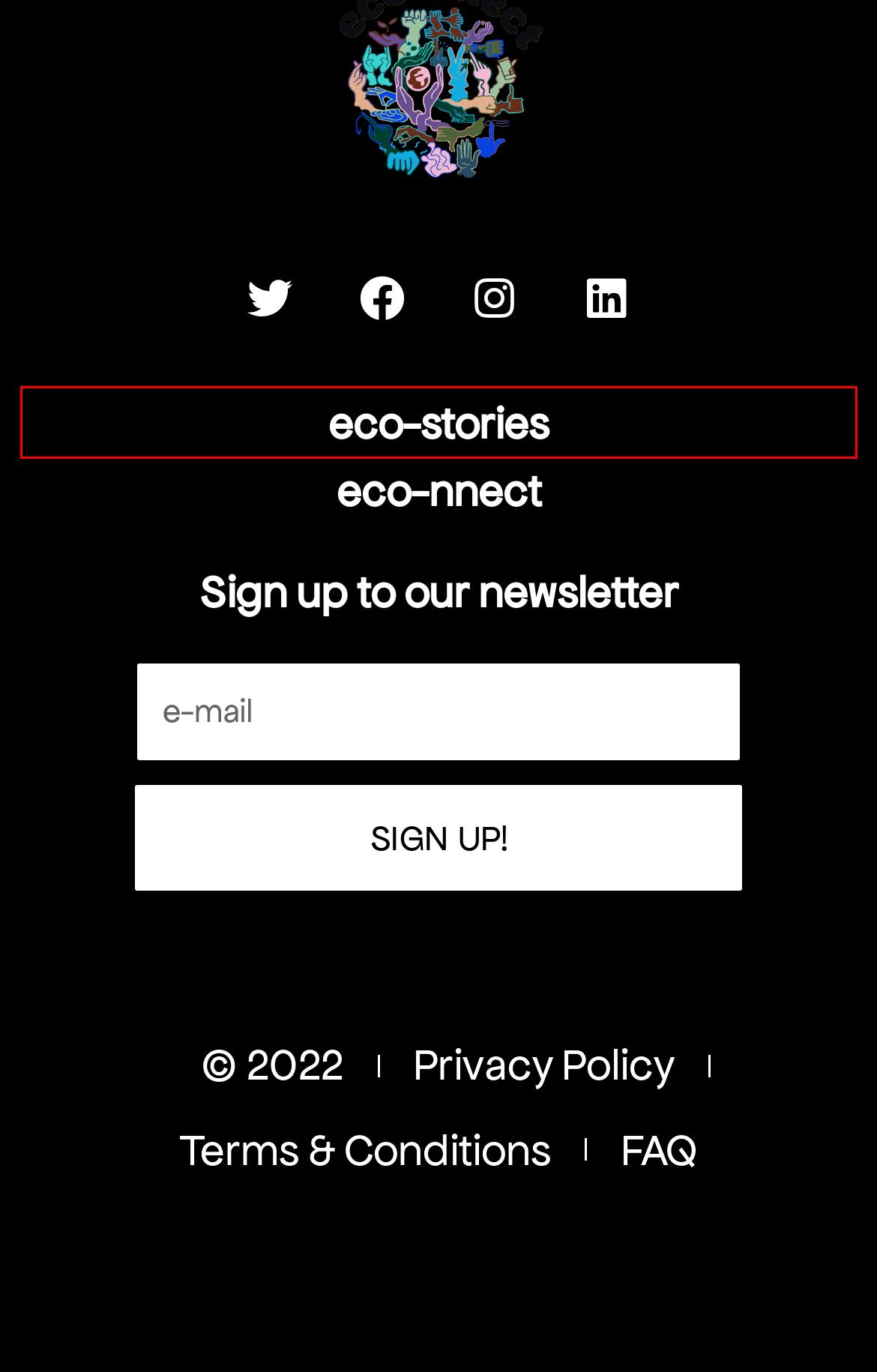You are given a screenshot of a webpage with a red rectangle bounding box around a UI element. Select the webpage description that best matches the new webpage after clicking the element in the bounding box. Here are the candidates:
A. Indigenous Sovereignty: the contention of Marco Temporal - eco-nnect
B. Blue whales return to Northern Spain after 40 years
C. Creating stories with nature.
D. Estelle Radi, Author at eco-nnect
E. eco-nnect - eco-nnect
F. FAQ - eco-nnect
G. Terms & Conditions - eco-nnect
H. Policy Archives - eco-nnect

C